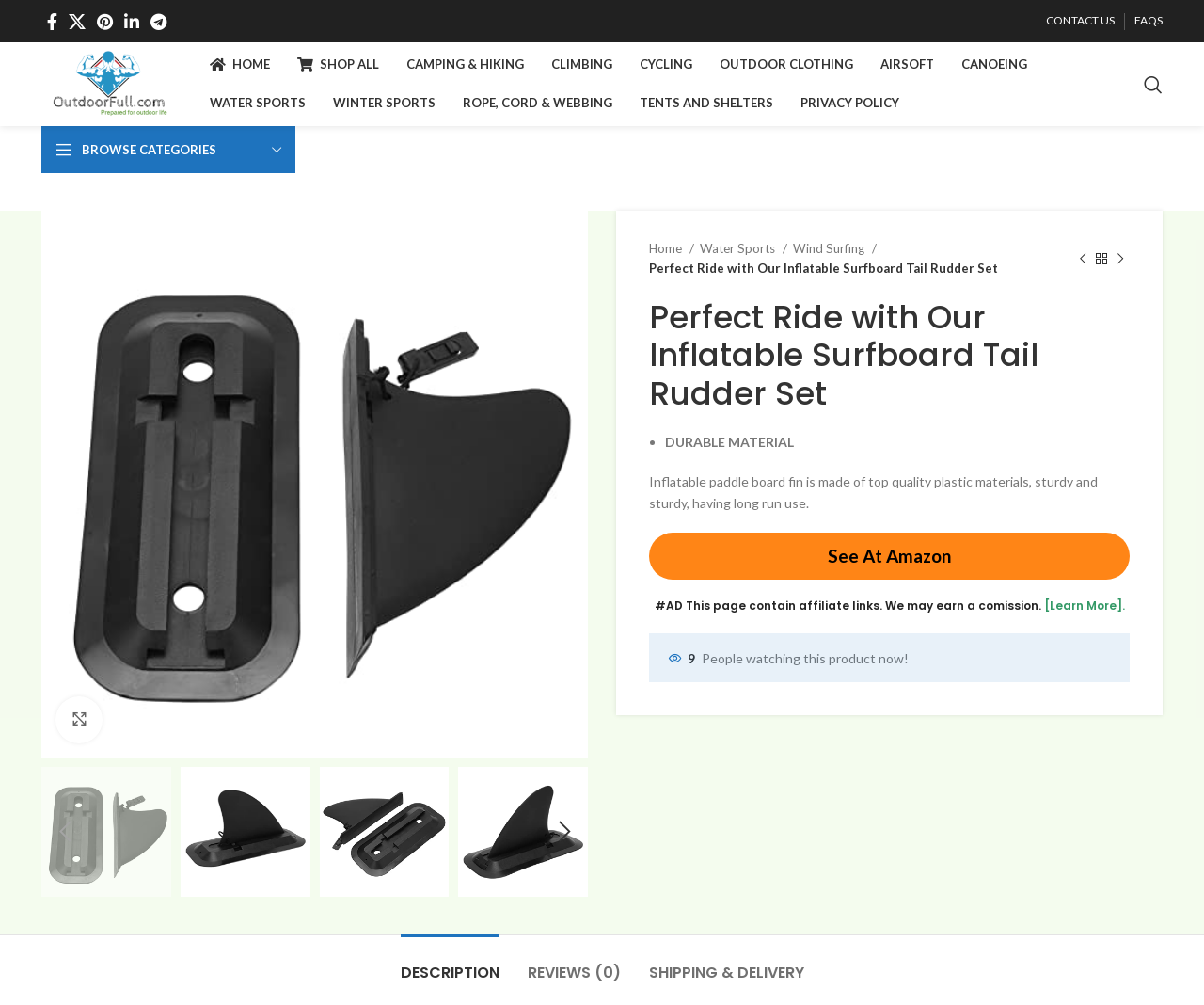What is the category of the product being described?
Provide a thorough and detailed answer to the question.

From the breadcrumb navigation at coordinates [0.539, 0.238, 0.884, 0.278], I can see that the product is categorized under 'Home / Water Sports / Wind Surfing'. Therefore, the category of the product is Water Sports.